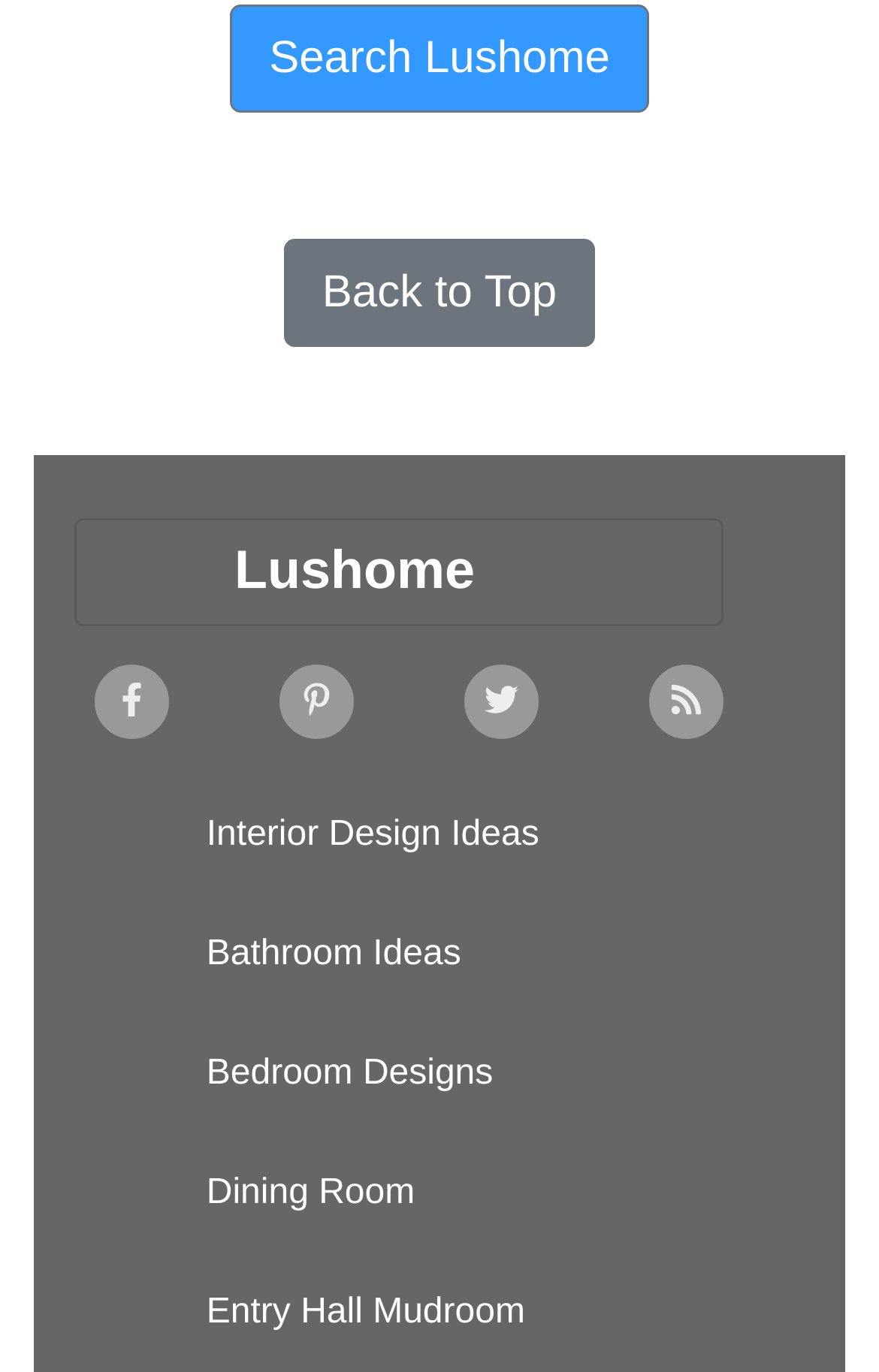Please identify the coordinates of the bounding box for the clickable region that will accomplish this instruction: "Learn about YSL Cosmetics".

None